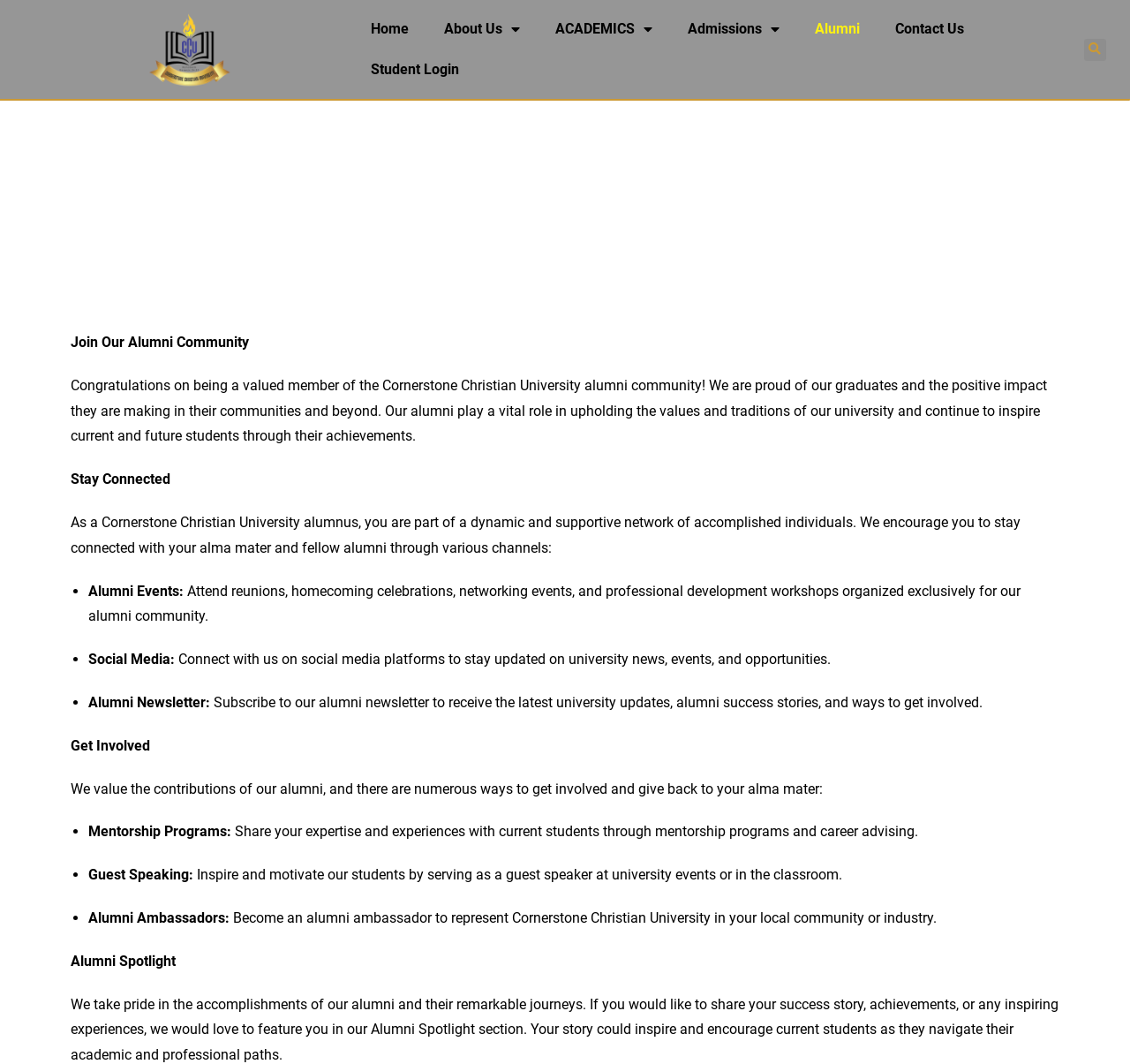Find the bounding box coordinates for the area that must be clicked to perform this action: "Click on the 'Search' link".

None